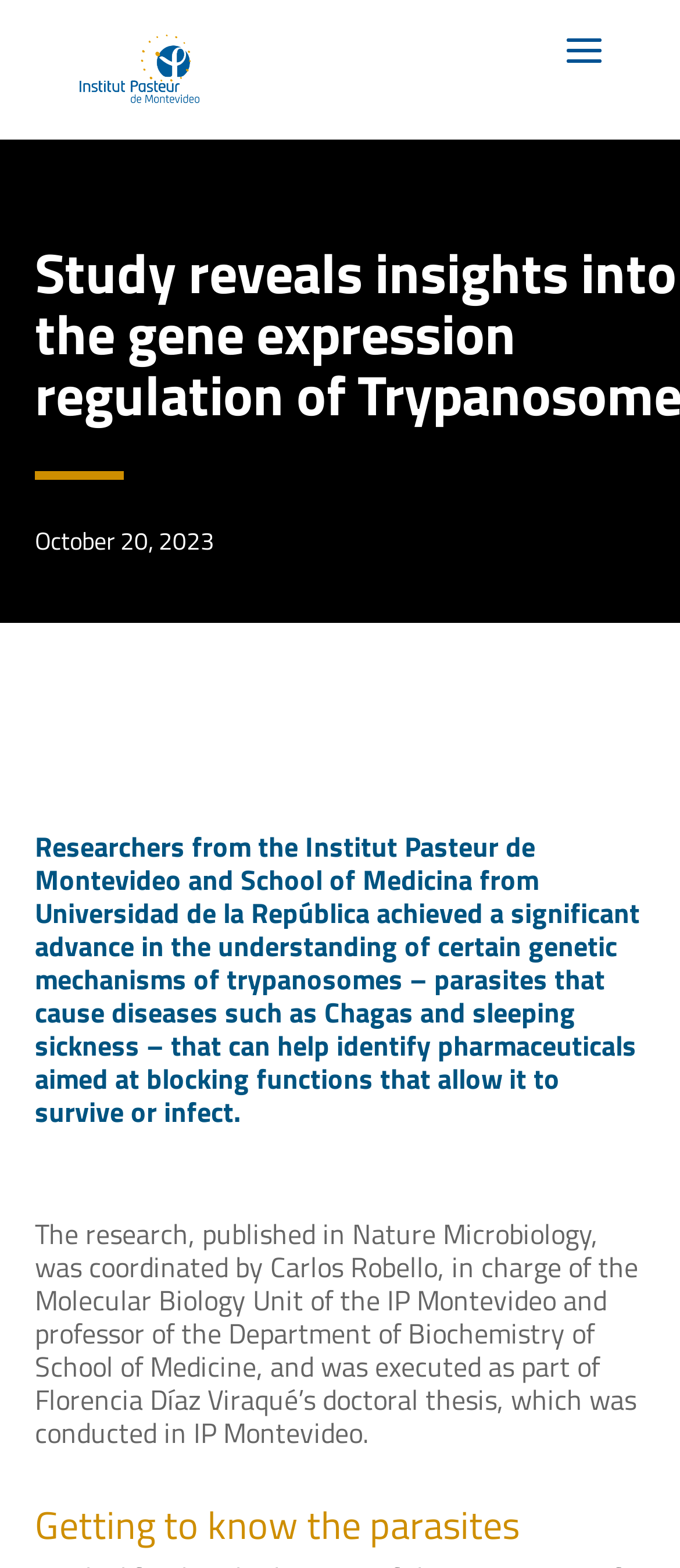Given the element description, predict the bounding box coordinates in the format (top-left x, top-left y, bottom-right x, bottom-right y), using floating point numbers between 0 and 1: alt="Institut Pasteur"

[0.108, 0.031, 0.302, 0.054]